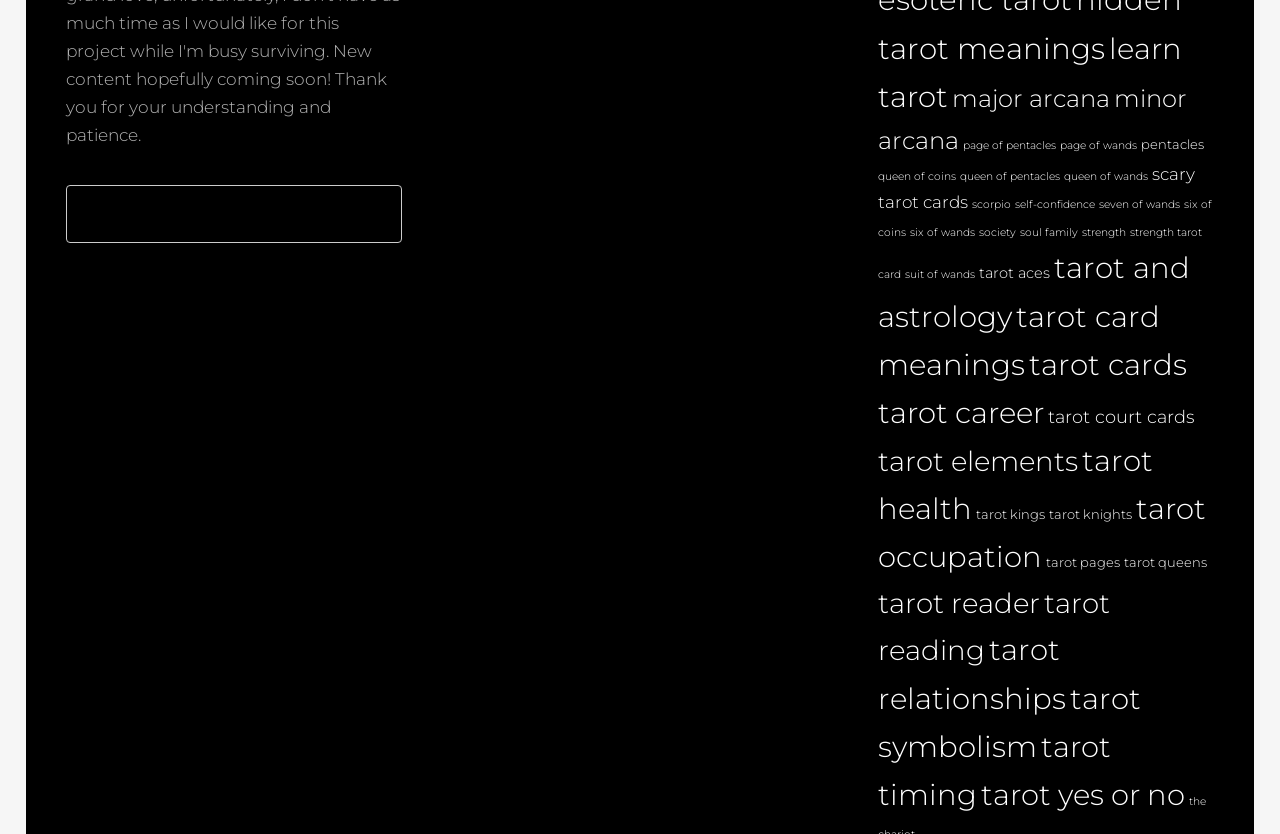Locate the bounding box coordinates of the clickable region to complete the following instruction: "read about strength tarot card."

[0.686, 0.27, 0.939, 0.338]